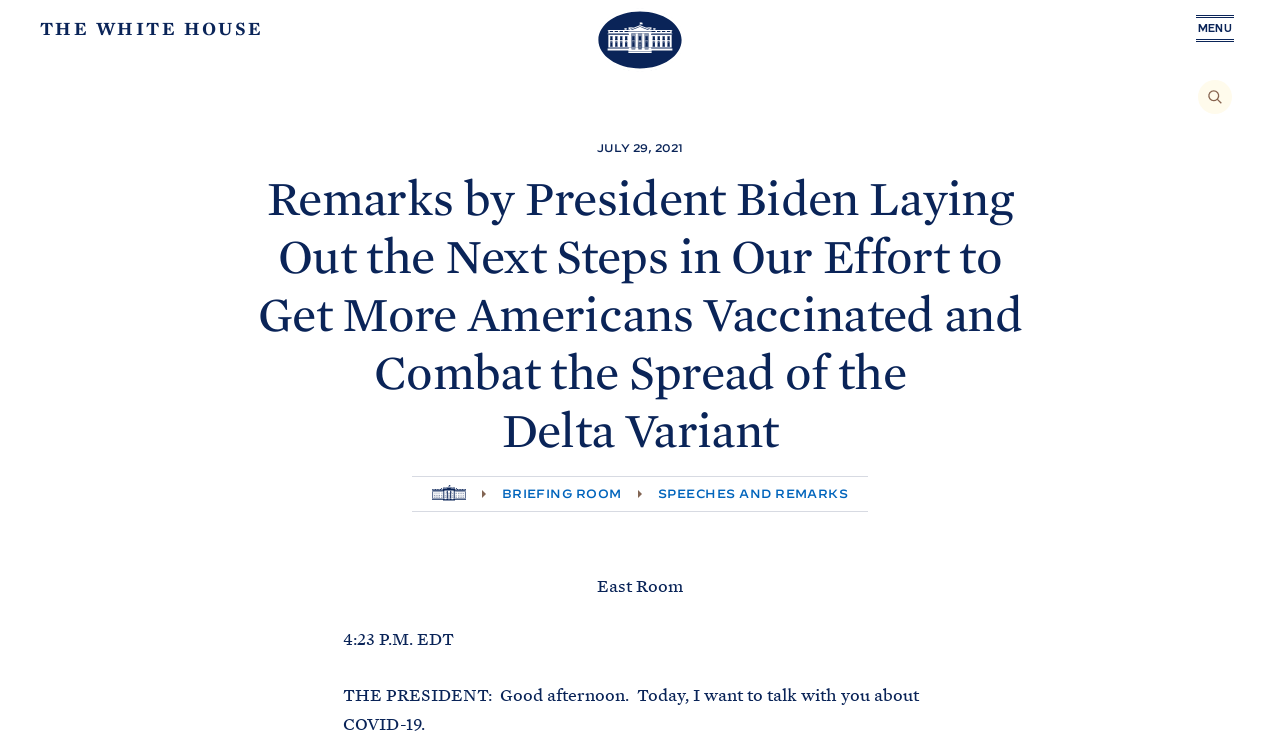Calculate the bounding box coordinates of the UI element given the description: "https://www.whitehouse.gov/briefing-room/speeches-remarks/2021/07/29/remarks-by-president-biden-laying-out-the-next-steps-in-our-effort-to-get-more-americans-vaccinated-and-combat-the-spread-of-the-delta-variant/?utm_source=link".

[0.966, 0.898, 1.0, 0.946]